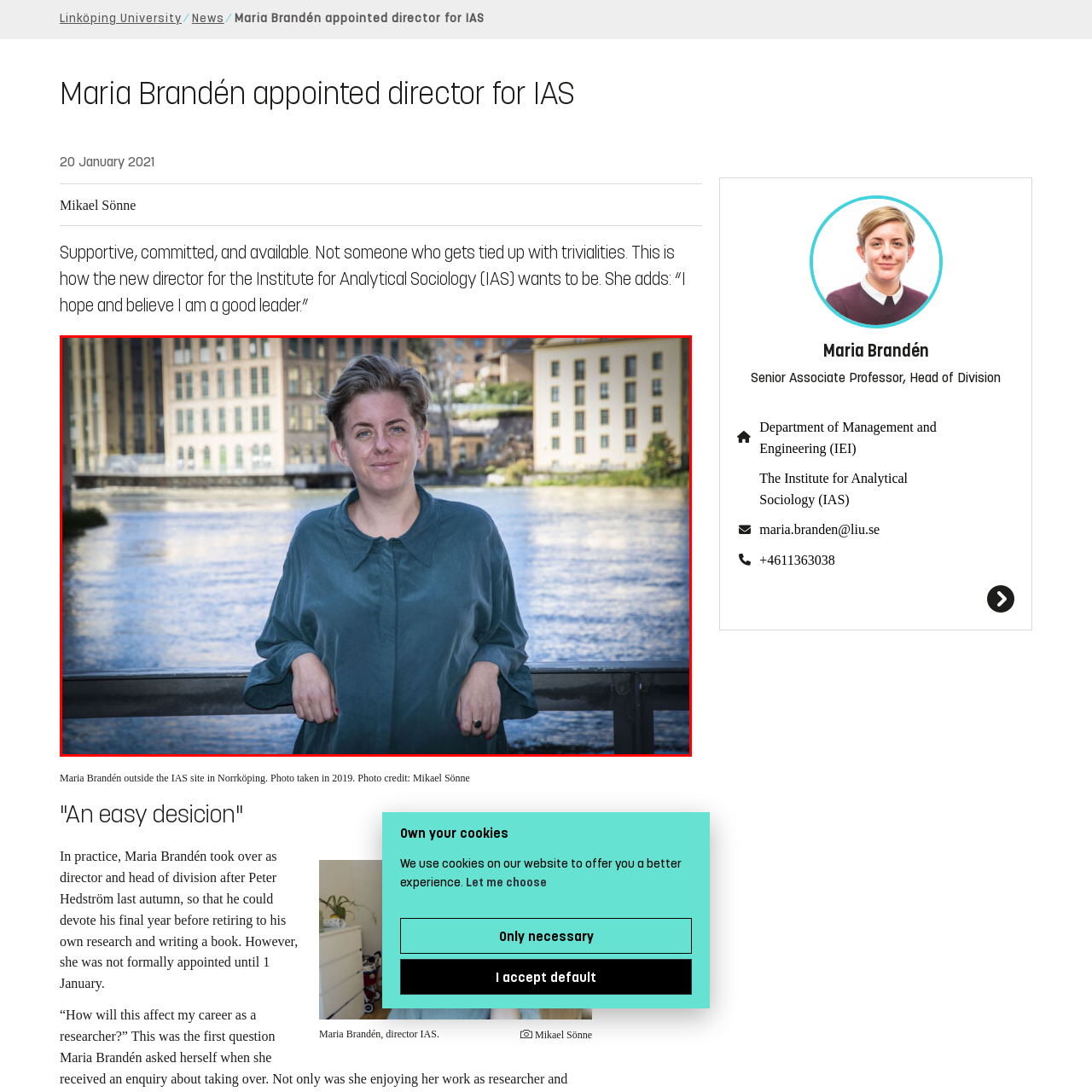Where is the IAS site located?
Analyze the image segment within the red bounding box and respond to the question using a single word or brief phrase.

Norrköping